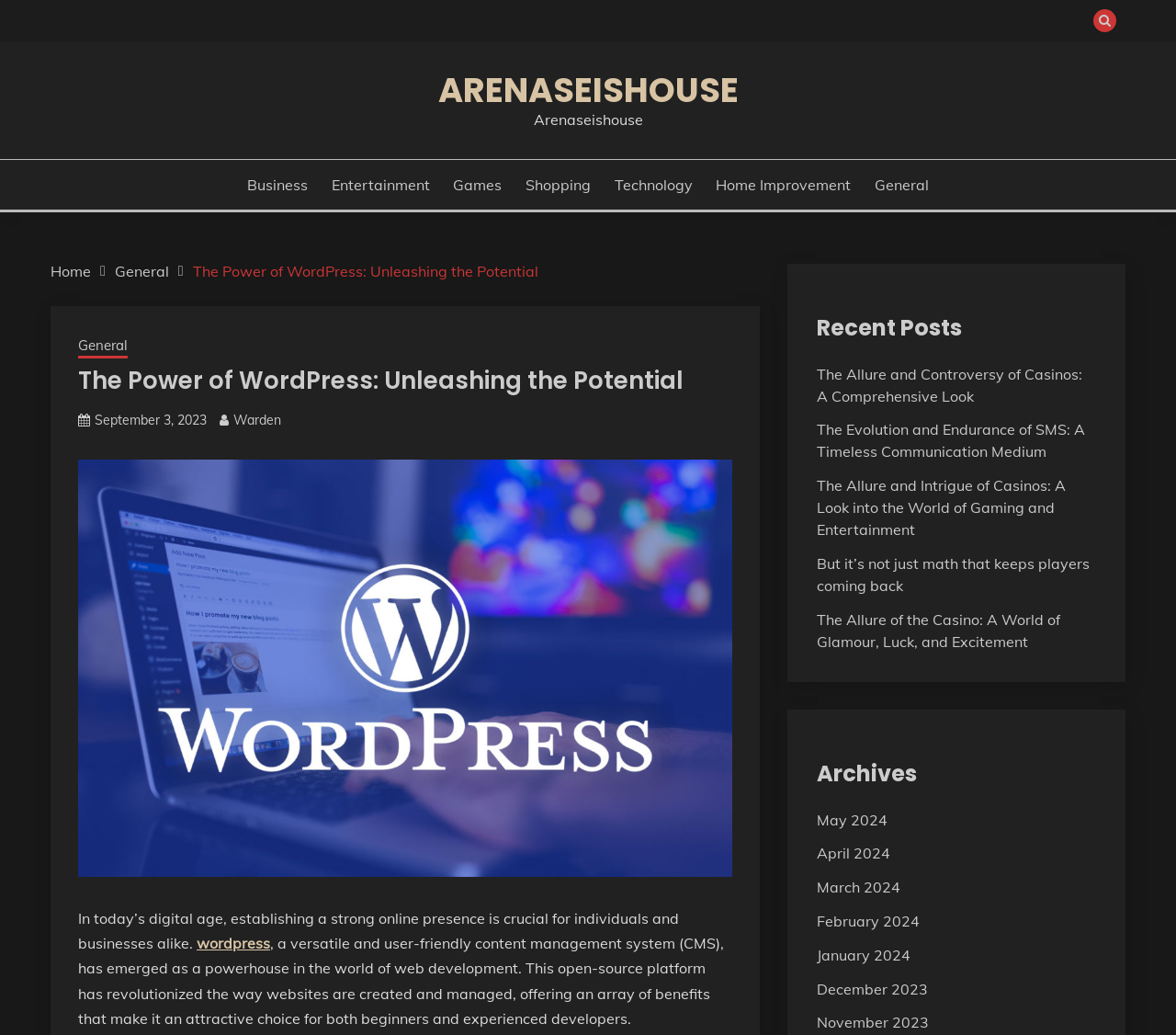Could you indicate the bounding box coordinates of the region to click in order to complete this instruction: "View the 'Recent Posts'".

[0.694, 0.301, 0.932, 0.333]